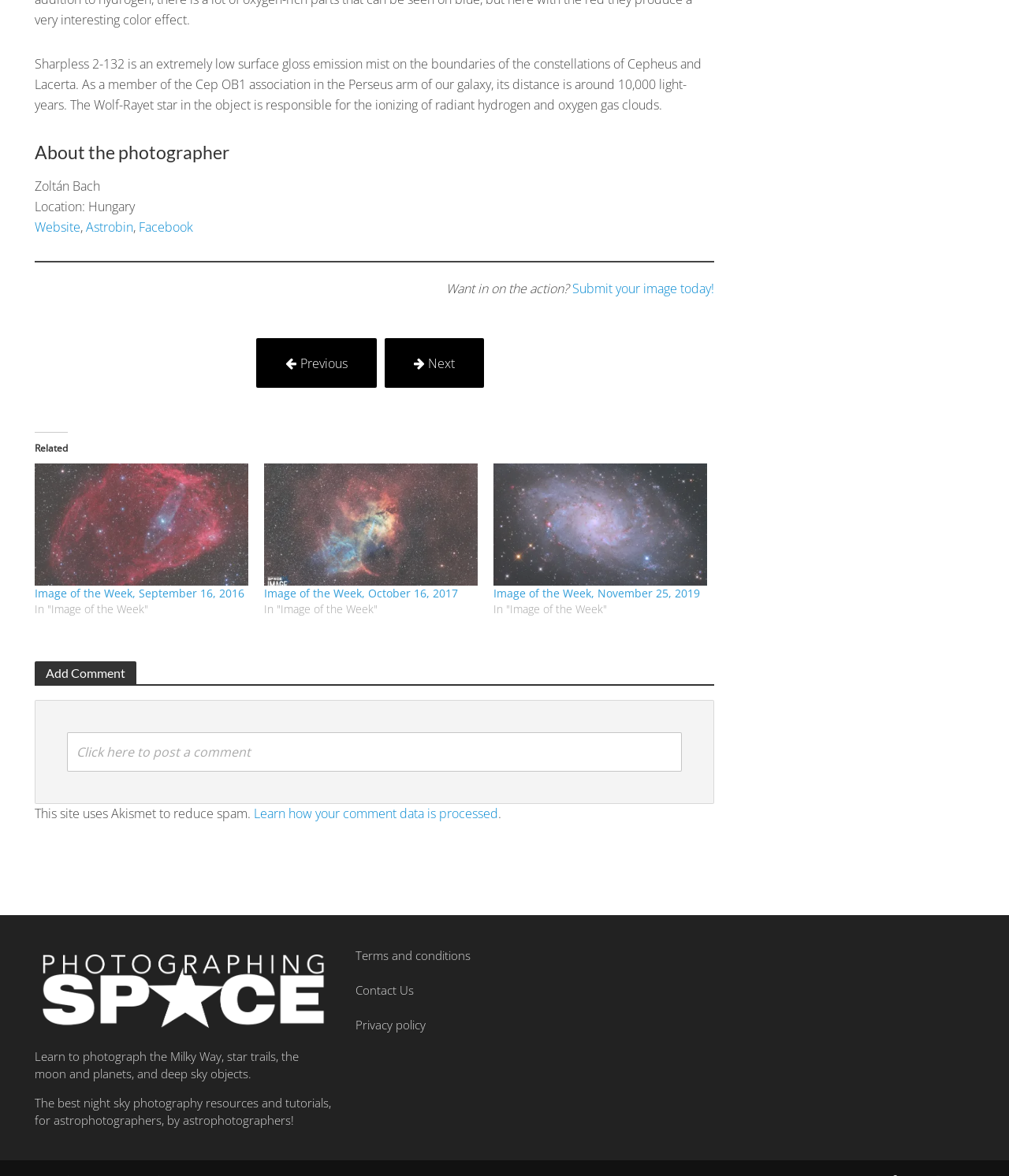Who is the photographer of the image?
Based on the image content, provide your answer in one word or a short phrase.

Zoltán Bach